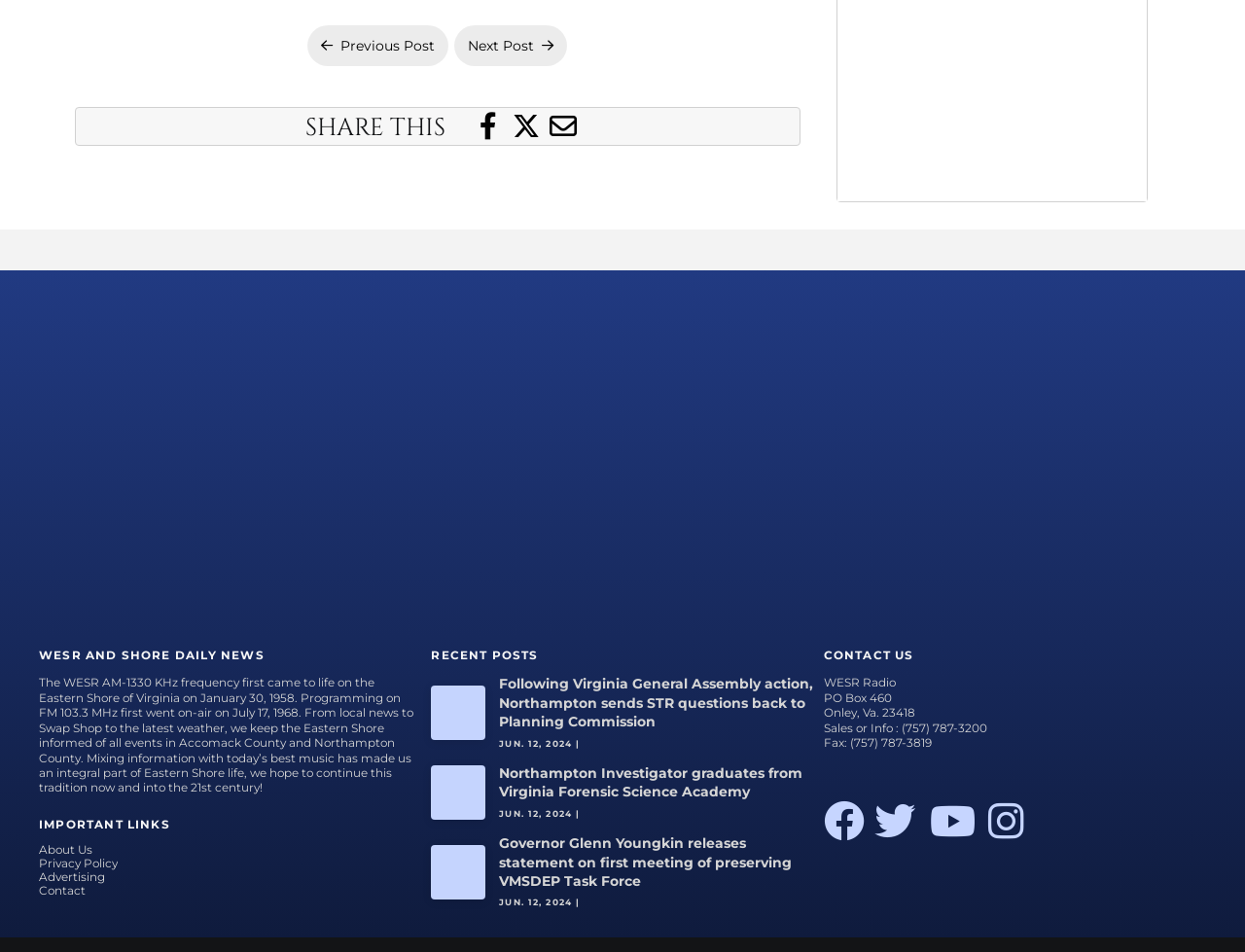Please pinpoint the bounding box coordinates for the region I should click to adhere to this instruction: "Follow the 'esva chamber' link".

[0.68, 0.048, 0.914, 0.066]